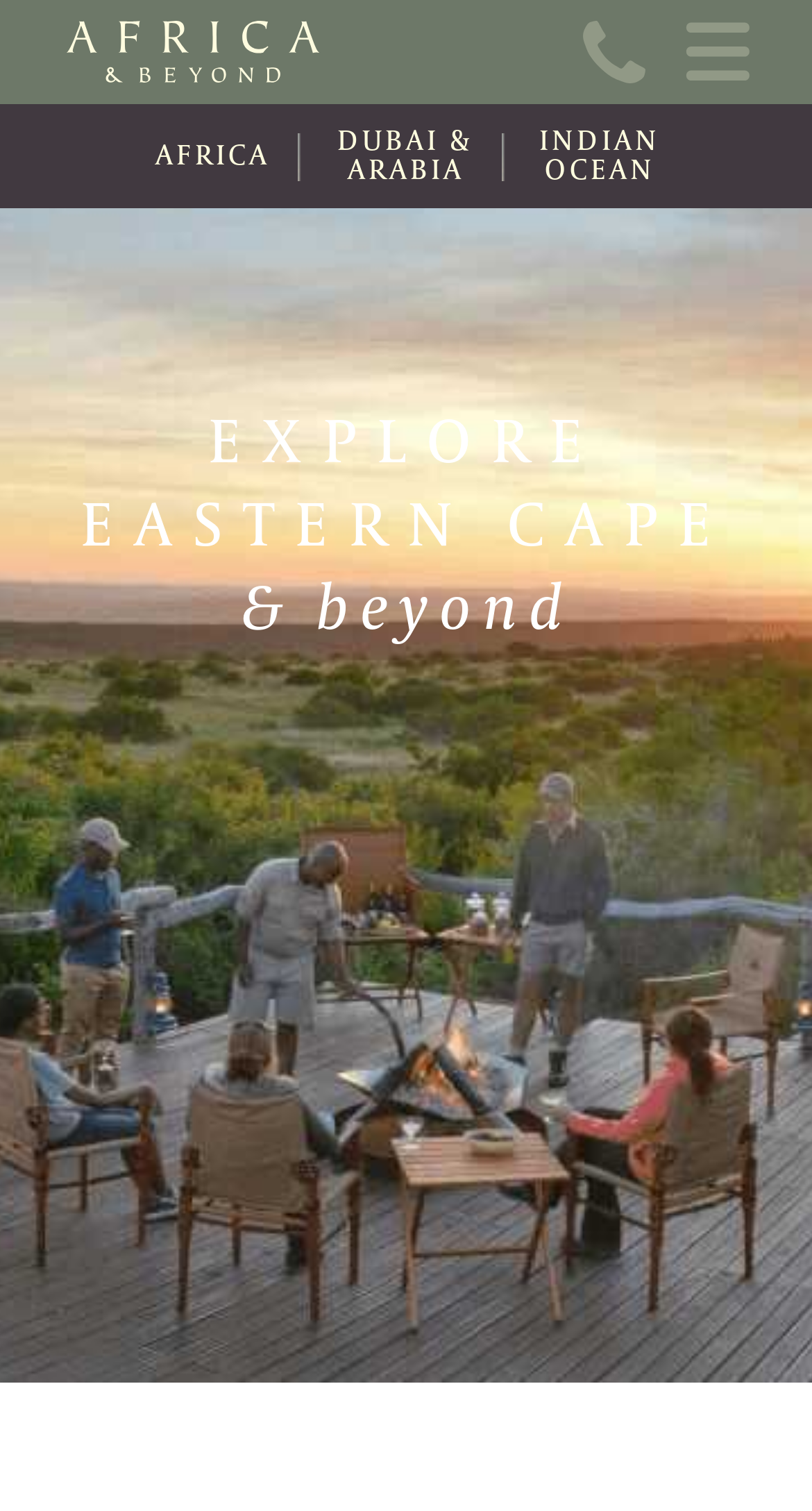How many regions are listed for travel?
Answer with a single word or phrase, using the screenshot for reference.

3